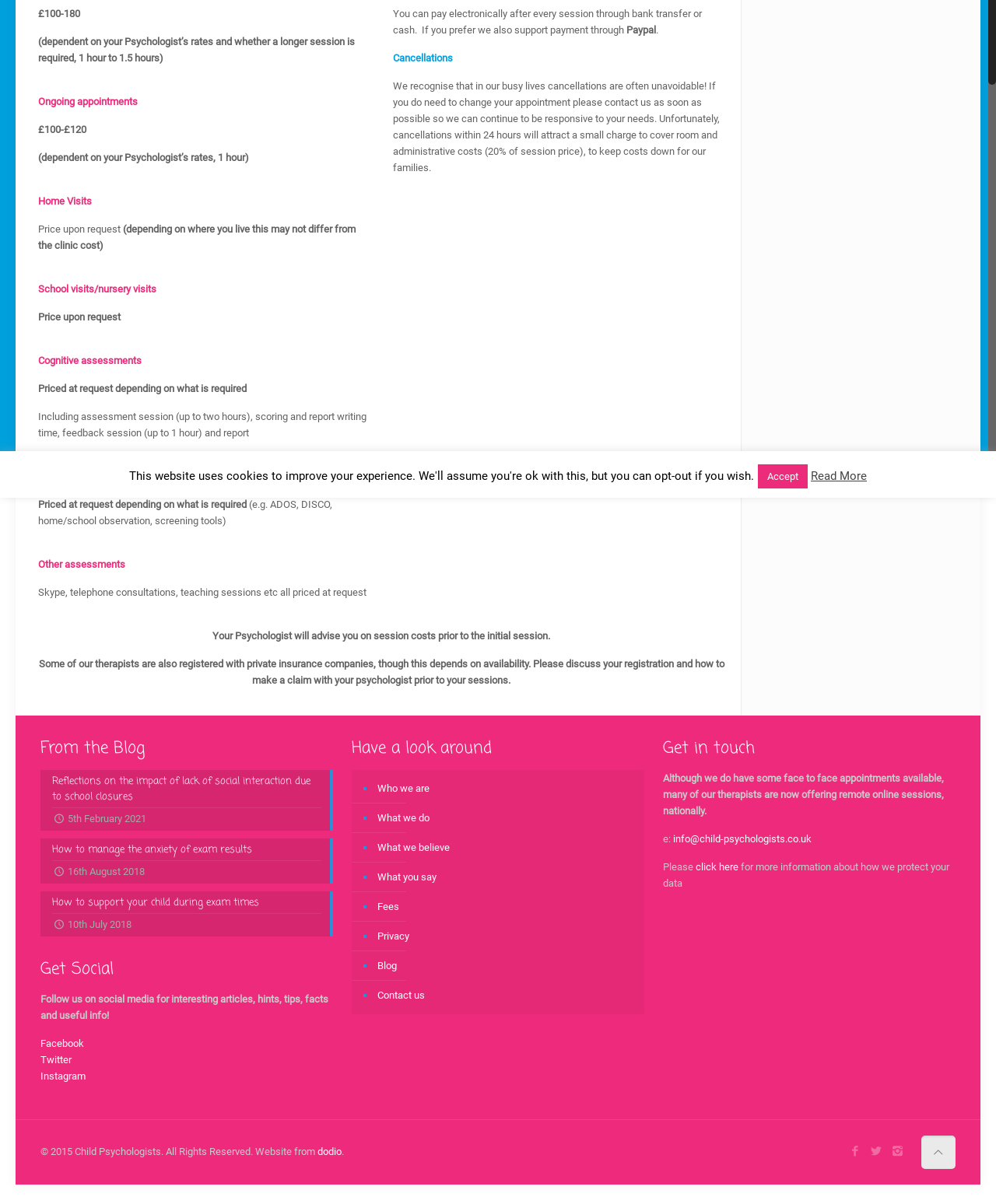Given the description of a UI element: "Read More", identify the bounding box coordinates of the matching element in the webpage screenshot.

[0.814, 0.39, 0.87, 0.401]